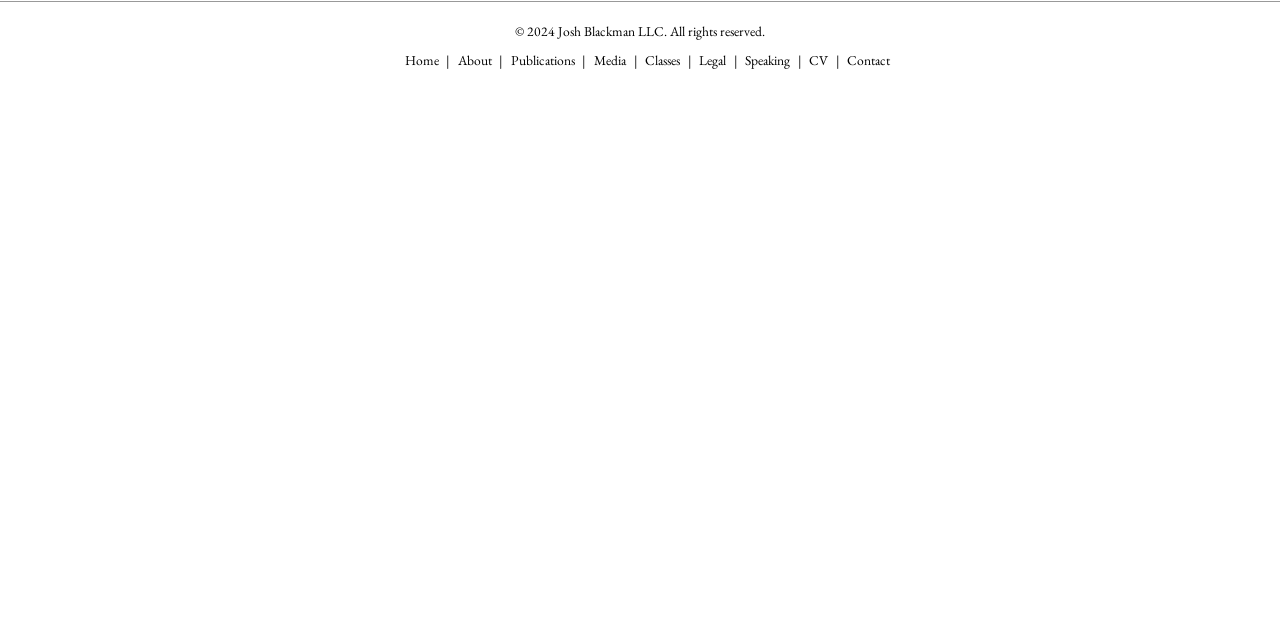Find the bounding box coordinates for the UI element that matches this description: "Speaking".

[0.582, 0.079, 0.617, 0.107]